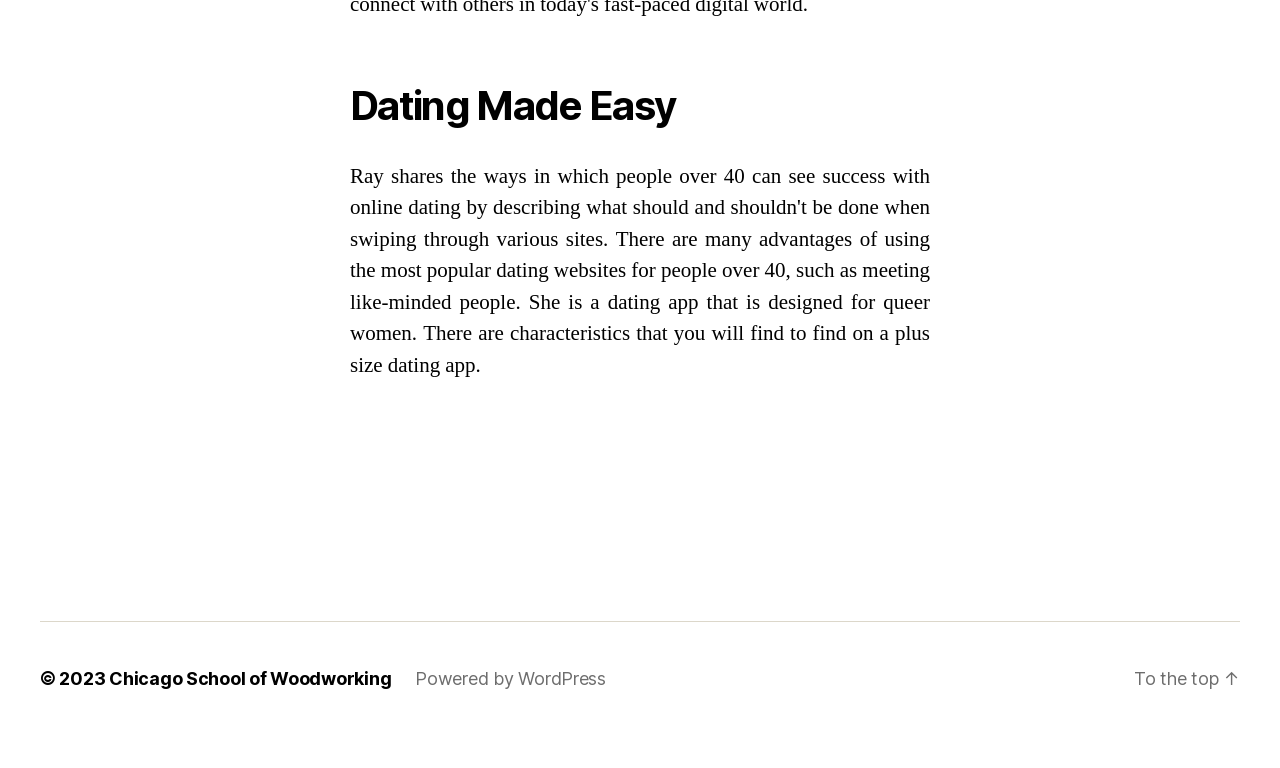Answer the question using only one word or a concise phrase: How many links are present at the bottom of the webpage?

4